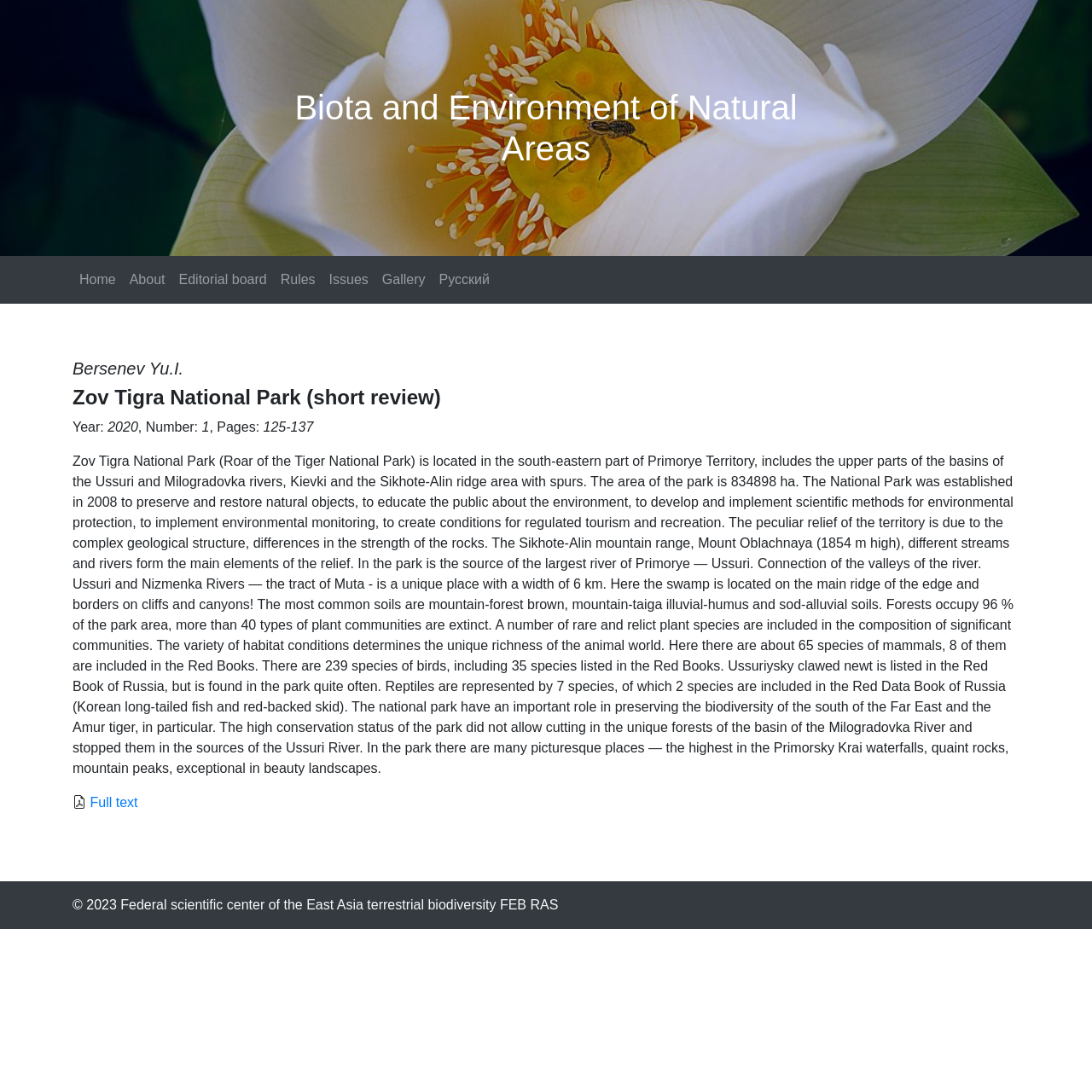What is the height of Mount Oblachnaya?
Analyze the screenshot and provide a detailed answer to the question.

I found the answer by reading the text that describes the relief of the territory, which states that 'Mount Oblachnaya (1854 m high)' is one of the main elements of the relief.